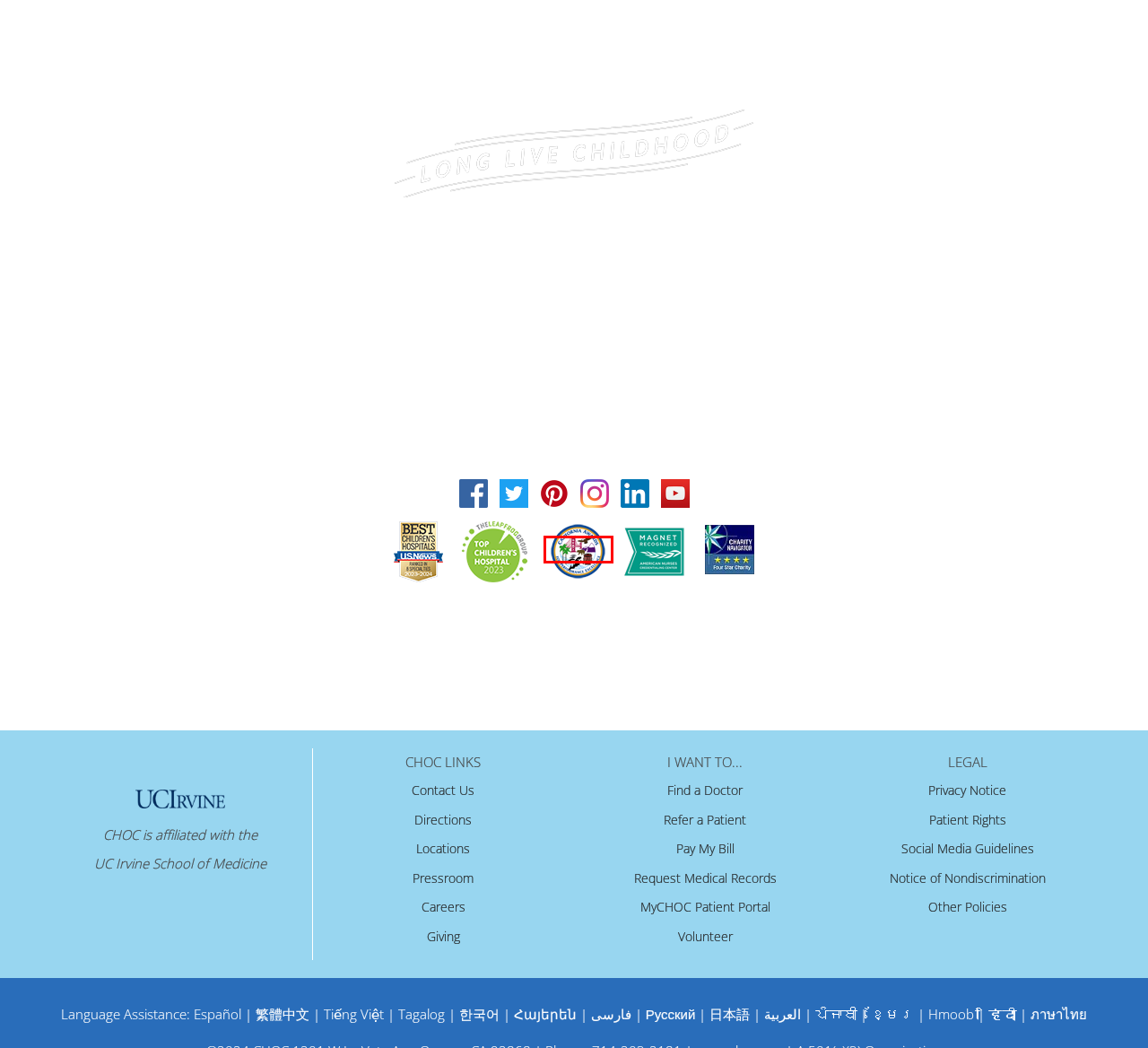You are provided with a screenshot of a webpage that has a red bounding box highlighting a UI element. Choose the most accurate webpage description that matches the new webpage after clicking the highlighted element. Here are your choices:
A. Policies and Legal - Children's Hospital of Orange County
B. CHOC earns 2023 Leapfrog Top Hospital Award for outstanding quality and safety - CHOC Inside
C. About CHOC - Children's Hospital of Orange County
D. Contact Us - Children's Hospital of Orange County
E. Notice of Nondiscrimination - Children's Hospital of Orange County
F. Social Media Guidelines - Children's Hospital of Orange County
G. CHOC Link Patient Portal - Children's Hospital of Orange County
H. Hospital Volunteer Program - Children's Hospital of Orange County

C